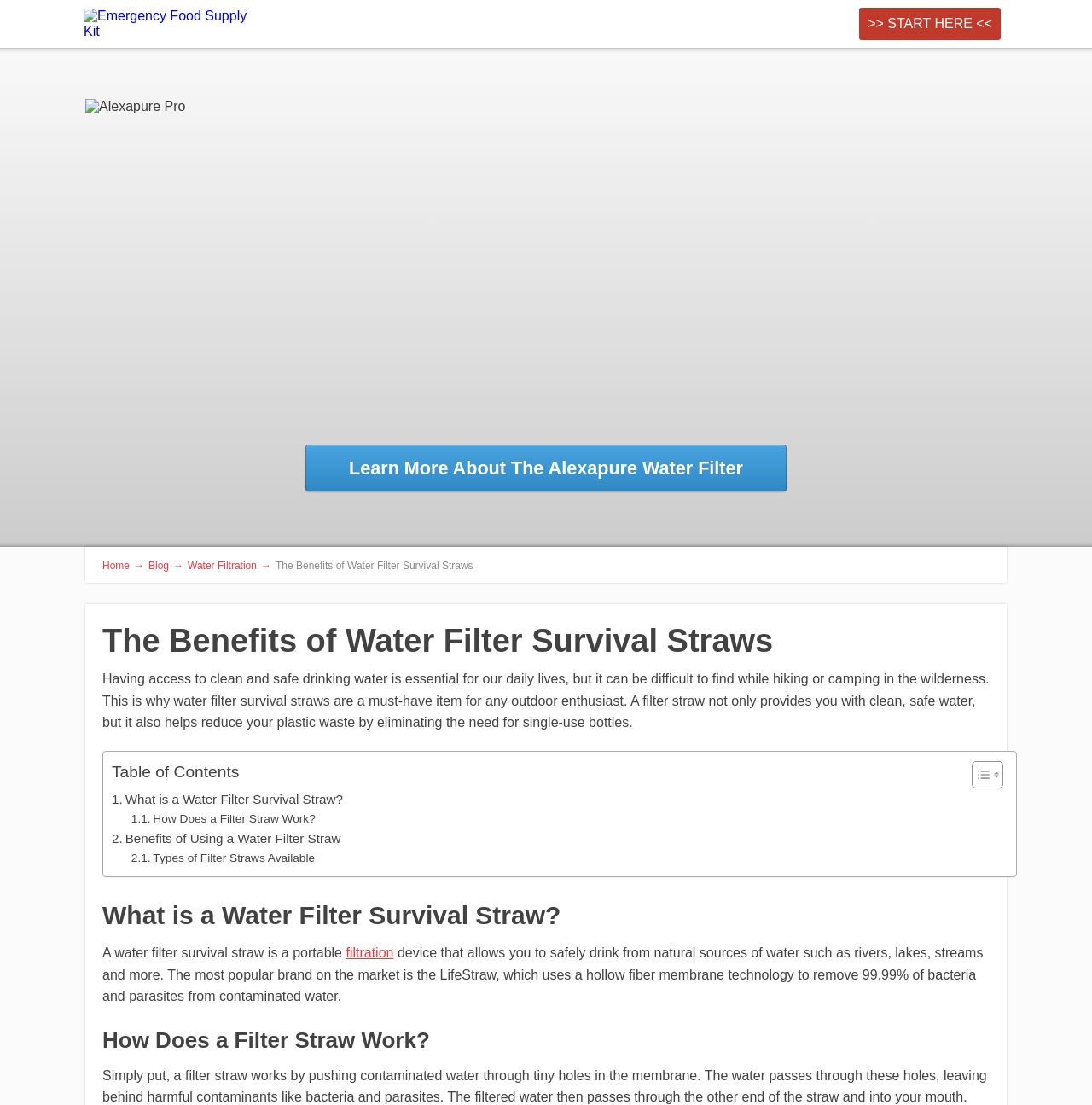Generate a comprehensive description of the contents of the webpage.

The webpage is about the benefits of water filter survival straws, particularly for outdoor enthusiasts who need access to clean and safe drinking water while hiking or camping. At the top, there is a layout table with two links: "Emergency Food Supply Kit" and ">> START HERE <<". Below this table, there is a large image of "Alexapure Pro" taking up most of the width of the page.

On the left side of the page, there are navigation links: "Home →", "Blog →", and "Water Filtration →". Next to these links, there is a heading "The Benefits of Water Filter Survival Straws" followed by a paragraph of text explaining the importance of having access to clean drinking water while outdoors and how water filter survival straws can provide a solution.

Below this text, there is a table of contents with links to different sections of the page, including "What is a Water Filter Survival Straw?", "How Does a Filter Straw Work?", "Benefits of Using a Water Filter Straw", and "Types of Filter Straws Available". Each of these sections has a heading and a brief description of the topic.

The first section, "What is a Water Filter Survival Straw?", explains that it is a portable device that allows users to safely drink from natural sources of water. The second section, "How Does a Filter Straw Work?", is not fully described in the provided accessibility tree, but it likely explains the technology behind the filter straws.